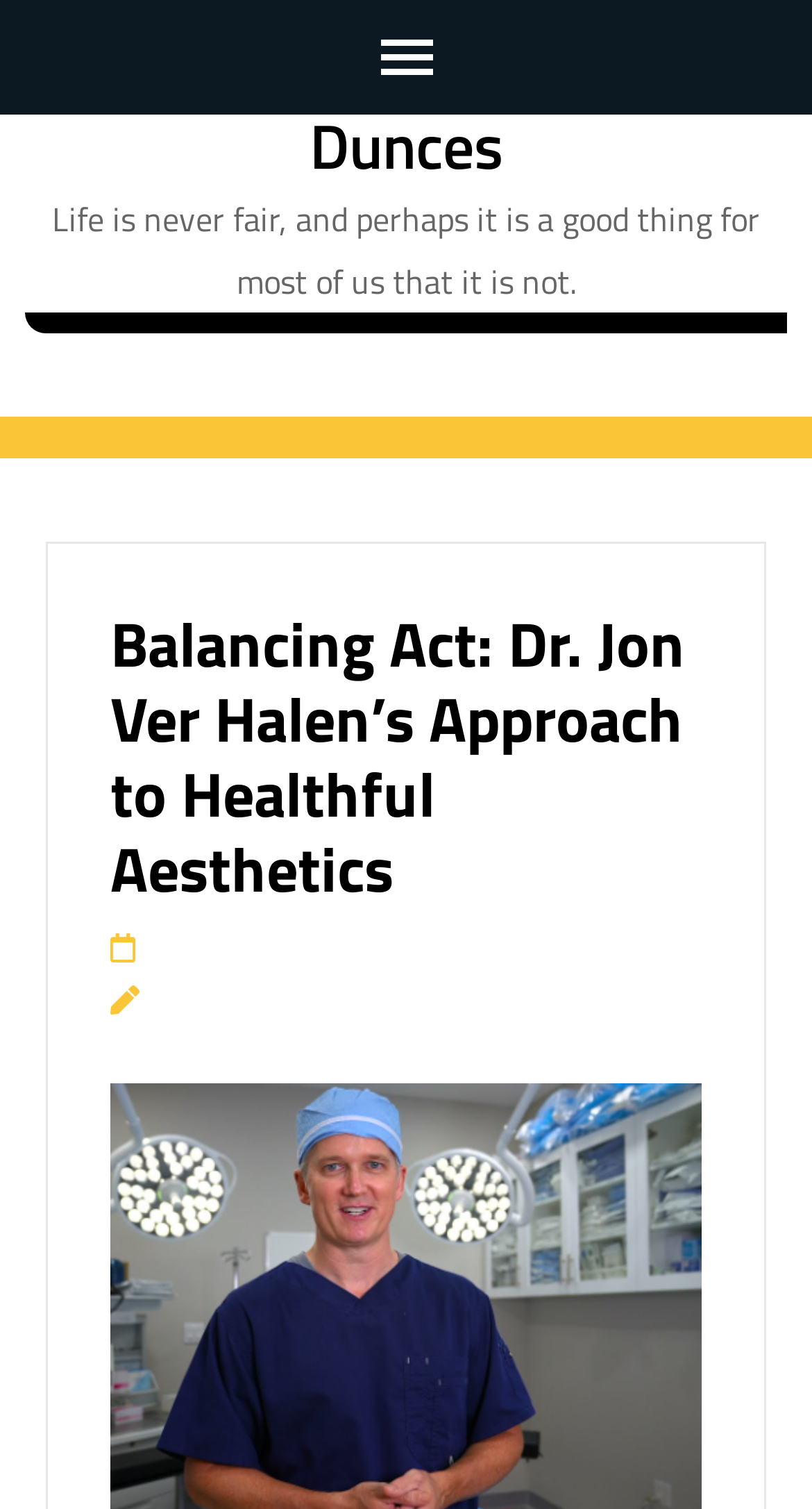What is the name of the website or publication?
Provide an in-depth and detailed explanation in response to the question.

I found the name of the website or publication by looking at the link element with the text 'Dunces' which is located at the top of the webpage.